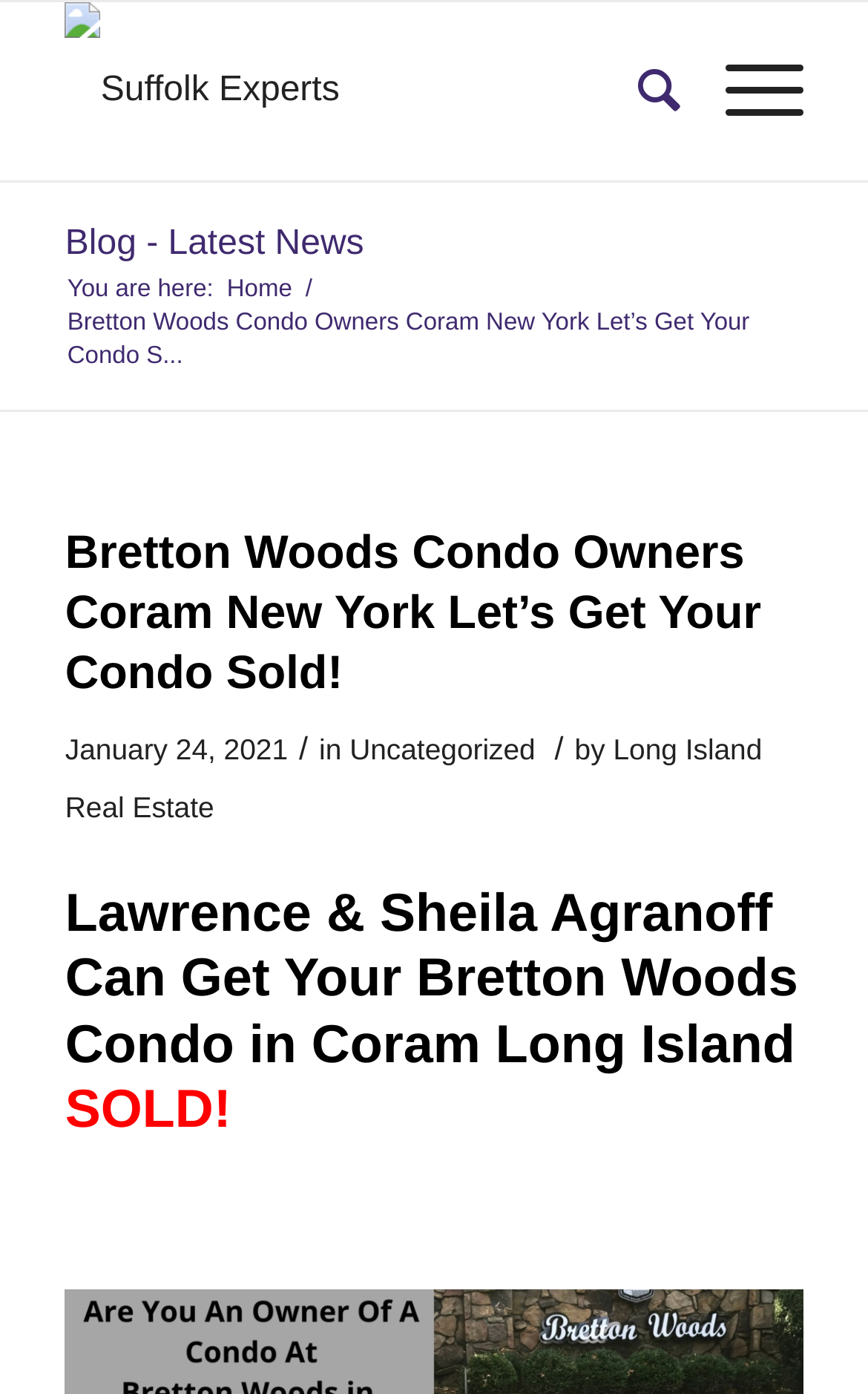Ascertain the bounding box coordinates for the UI element detailed here: "Uncategorized". The coordinates should be provided as [left, top, right, bottom] with each value being a float between 0 and 1.

[0.403, 0.525, 0.617, 0.549]